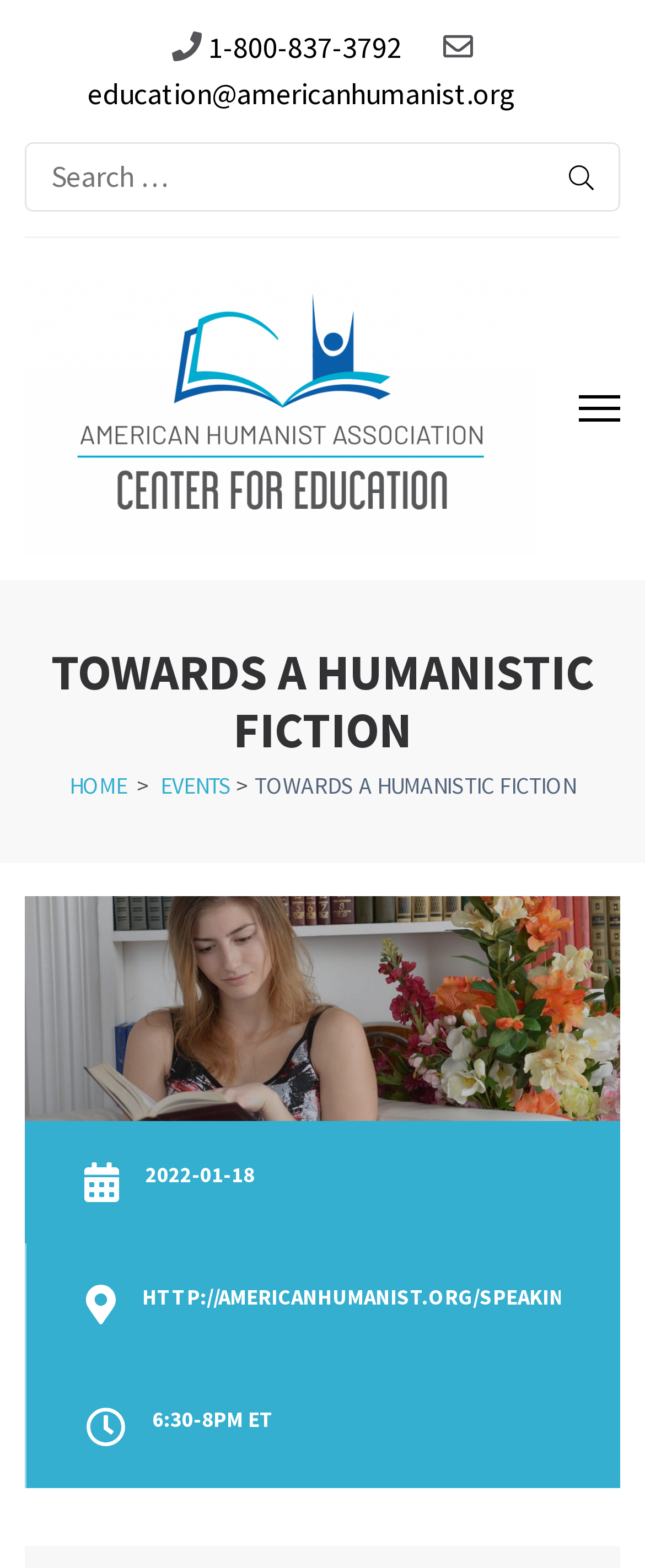What is the email address to contact for education?
Identify the answer in the screenshot and reply with a single word or phrase.

education@americanhumanist.org